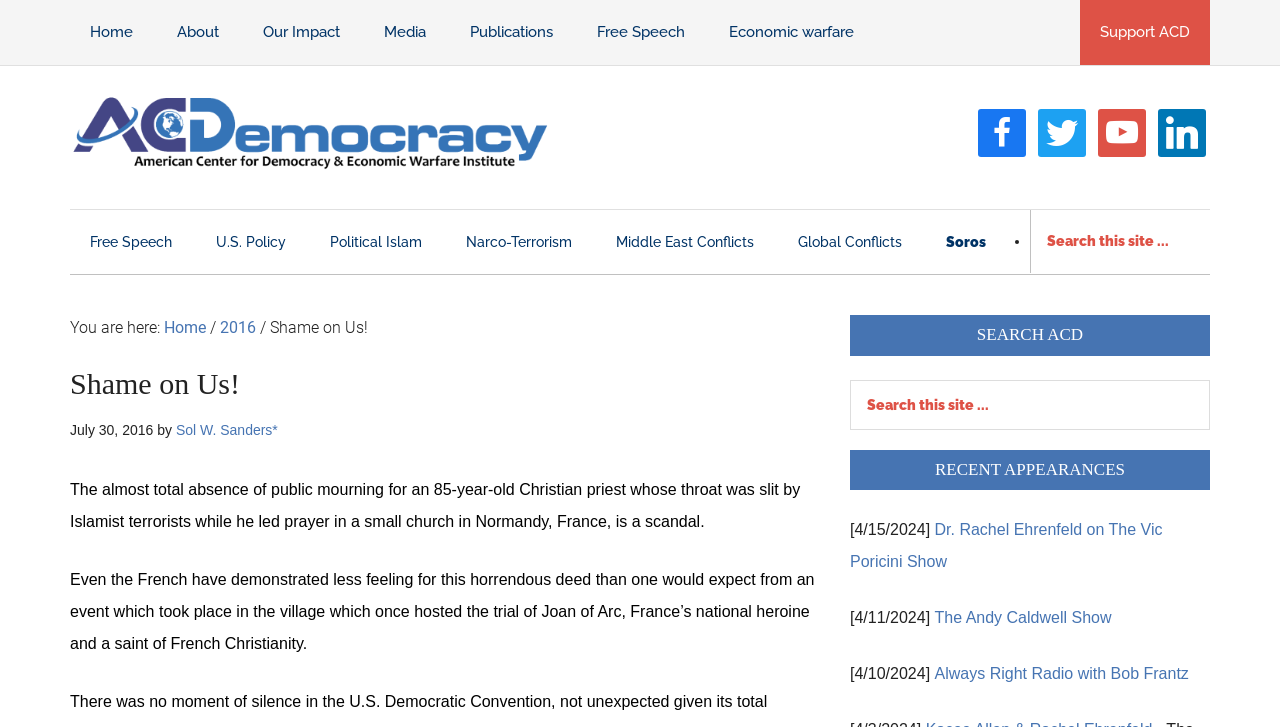Construct a comprehensive description capturing every detail on the webpage.

The webpage is titled "Shame on Us! – American Center for Democracy". At the top, there are four "Skip to" links, allowing users to navigate to main content, secondary menu, primary sidebar, or footer. Below these links, there is a main navigation menu with nine links, including "Home", "About", "Our Impact", "Media", "Publications", "Free Speech", "Economic warfare", and "Support ACD". 

To the right of the main navigation menu, there is a logo of the American Center for Democracy, accompanied by a link to the organization's website. Below the logo, there are four social media links to Facebook, Twitter, YouTube, and LinkedIn.

The secondary navigation menu is located below the main navigation menu and contains eight links, including "Free Speech", "U.S. Policy", "Political Islam", "Narco-Terrorism", "Middle East Conflicts", "Global Conflicts", and "Soros". A search bar is also present in this section, with a placeholder text "Search this site...".

The main content of the webpage is an article titled "Shame on Us!", which discusses the lack of public mourning for an 85-year-old Christian priest who was killed by Islamist terrorists in a small church in Normandy, France. The article is written by Sol W. Sanders and was published on July 30, 2016.

To the right of the main content, there is a primary sidebar with a search bar, a section titled "RECENT APPEARANCES" listing three recent media appearances by Dr. Rachel Ehrenfeld, and a heading "Primary Sidebar".